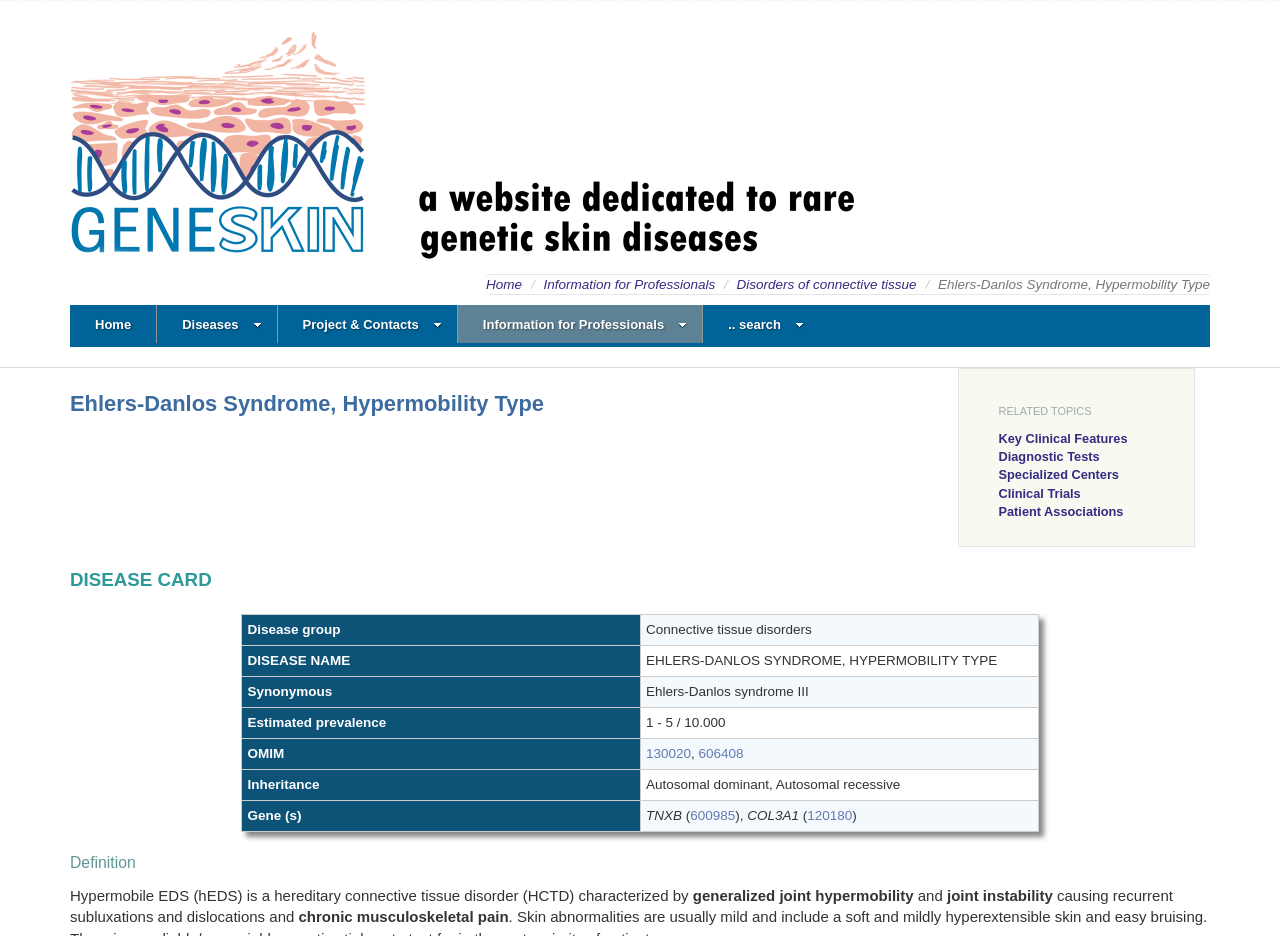What is the estimated prevalence of Ehlers-Danlos Syndrome, Hypermobility Type?
Provide a concise answer using a single word or phrase based on the image.

1 - 5 / 10.000